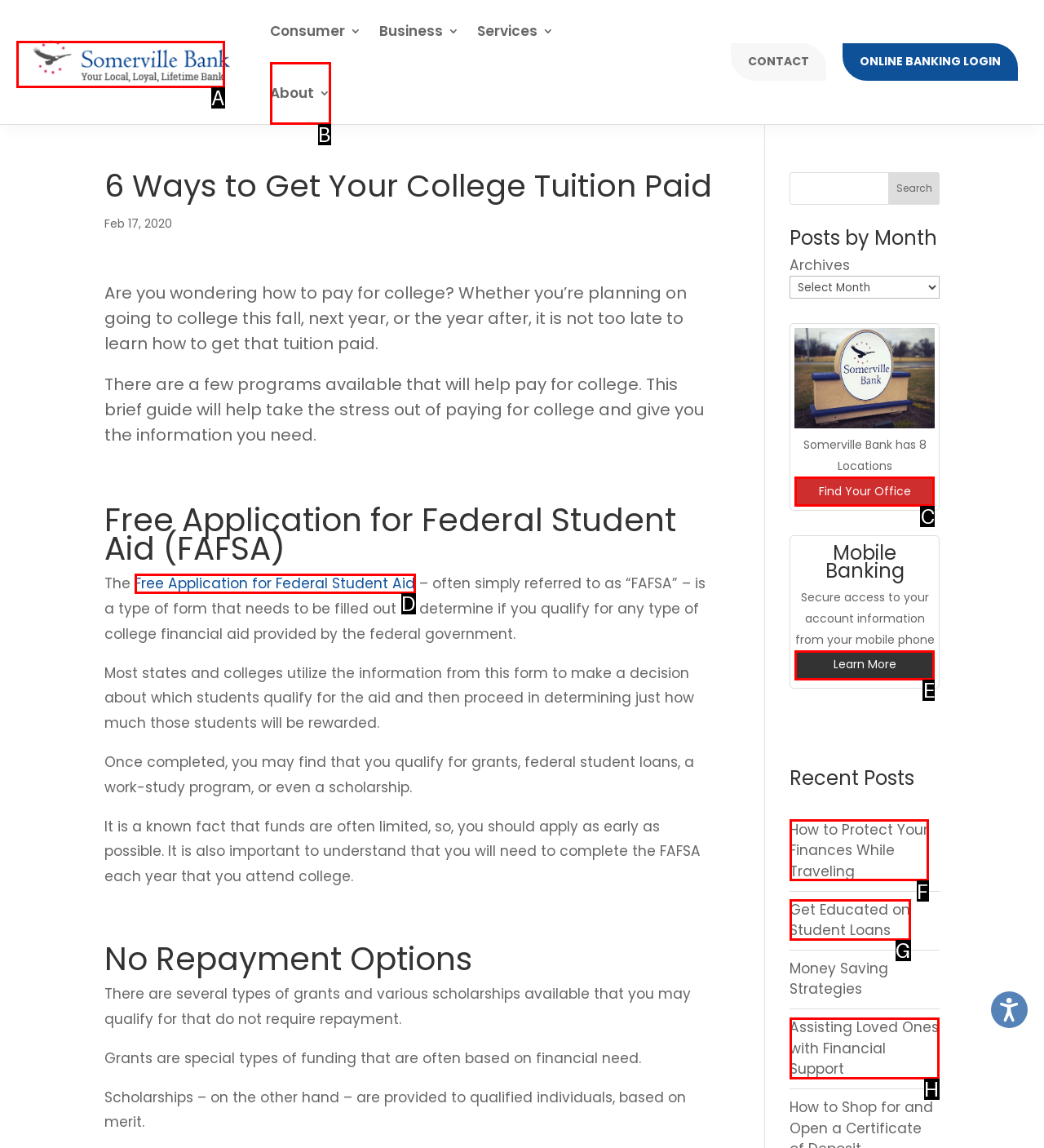Choose the option that best matches the description: Get Educated on Student Loans
Indicate the letter of the matching option directly.

G